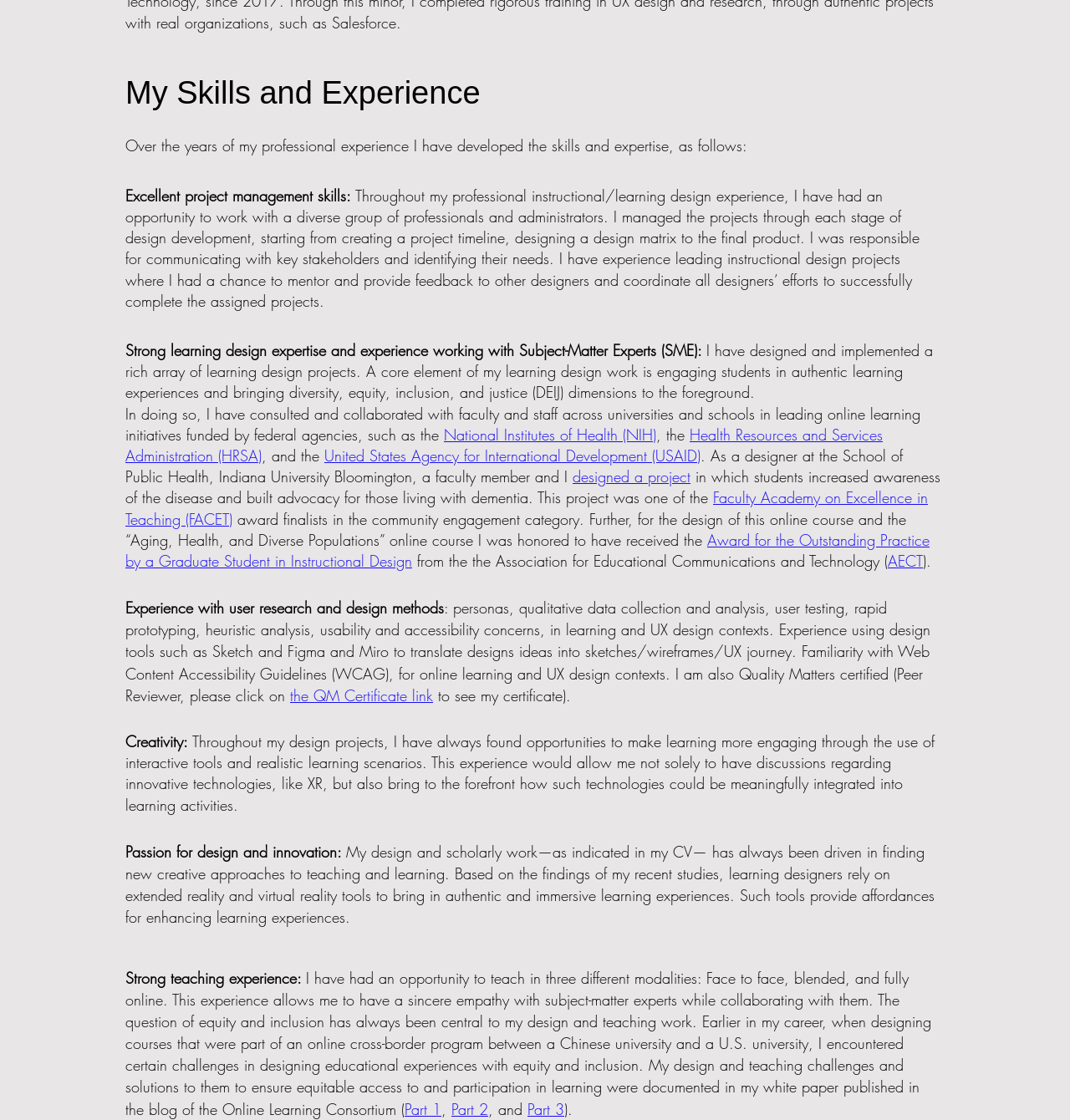Using the information in the image, give a detailed answer to the following question: What is the author's expertise in learning design?

The author highlights their expertise in designing authentic learning experiences, bringing diversity, equity, inclusion, and justice (DEIJ) dimensions to the foreground, and engaging students in realistic learning scenarios.